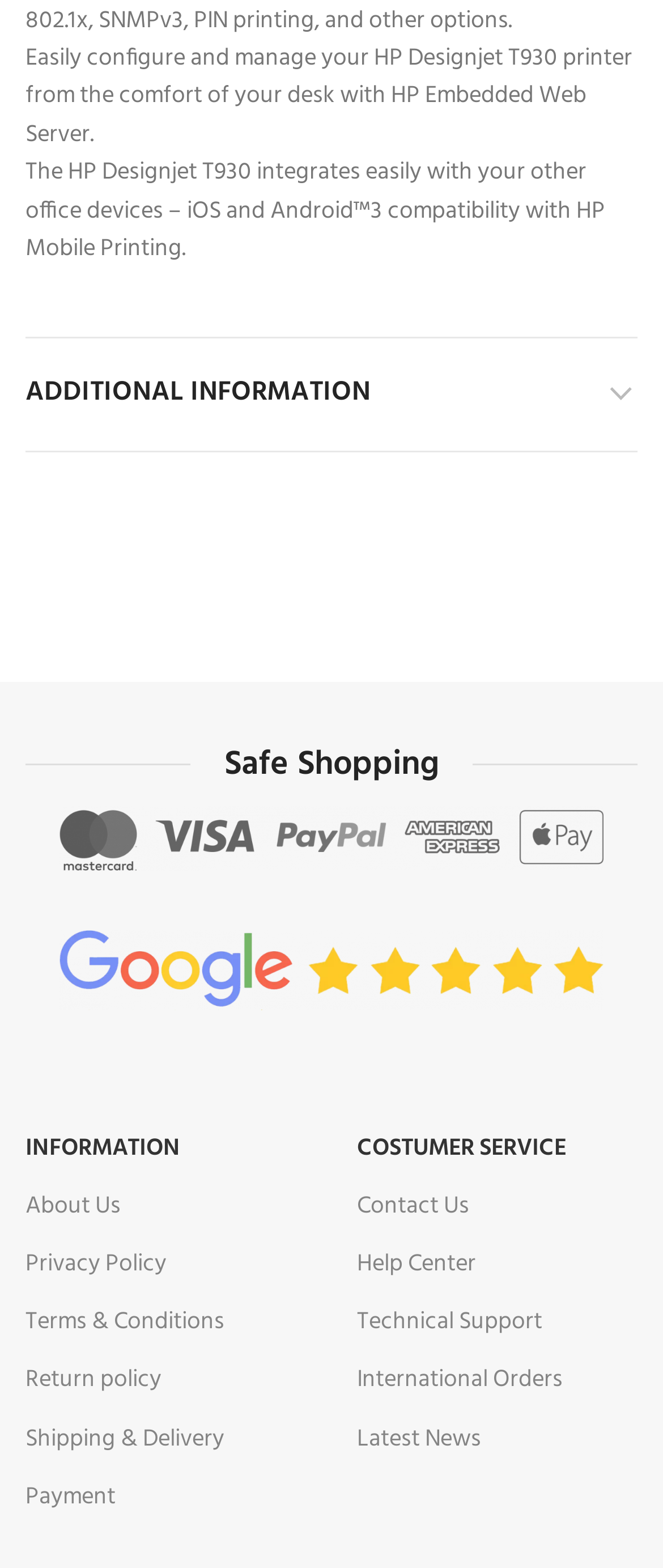Locate the bounding box of the UI element with the following description: "How To".

None